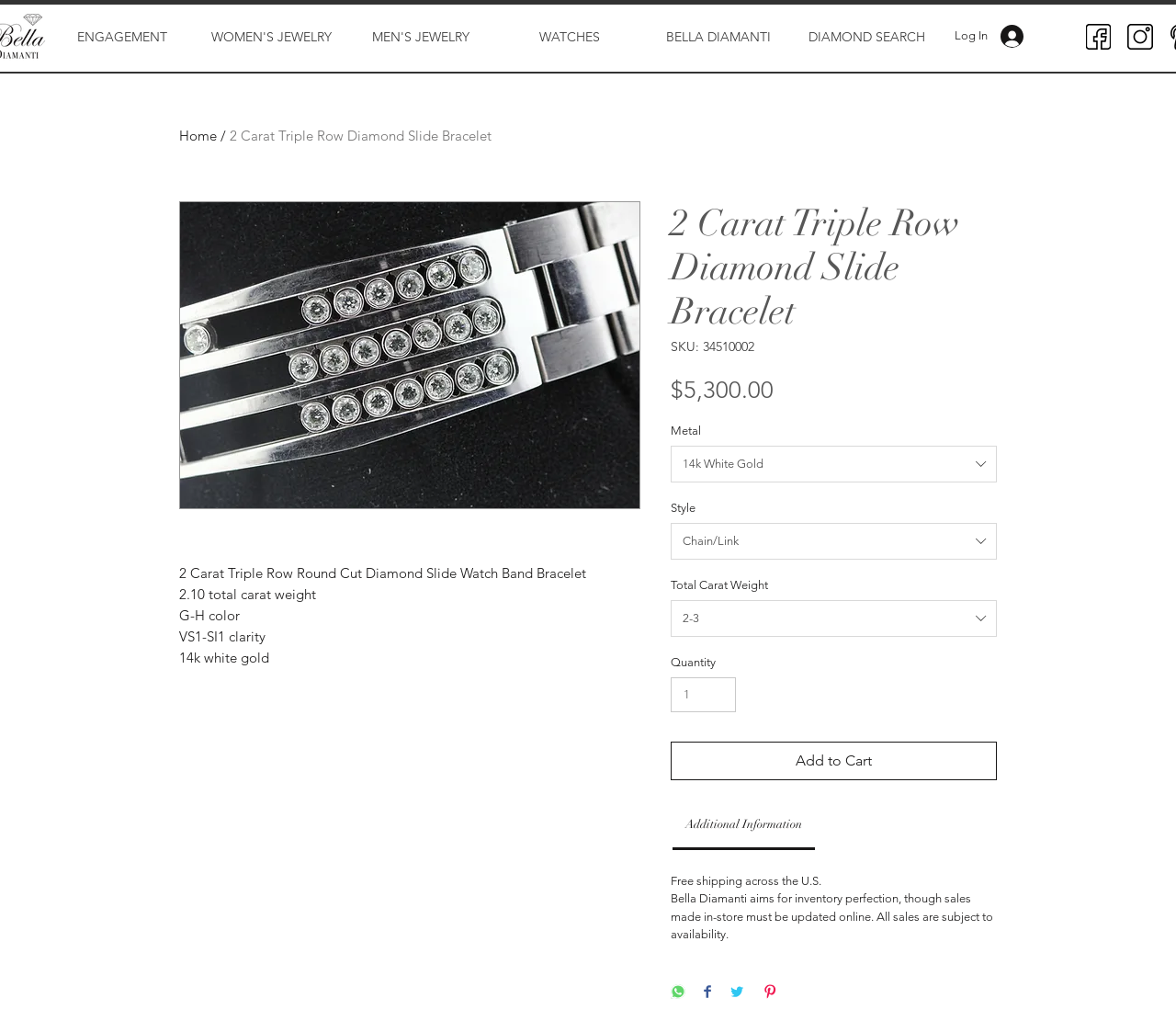Identify the bounding box coordinates for the UI element described as: "Add to Cart". The coordinates should be provided as four floats between 0 and 1: [left, top, right, bottom].

[0.57, 0.726, 0.848, 0.764]